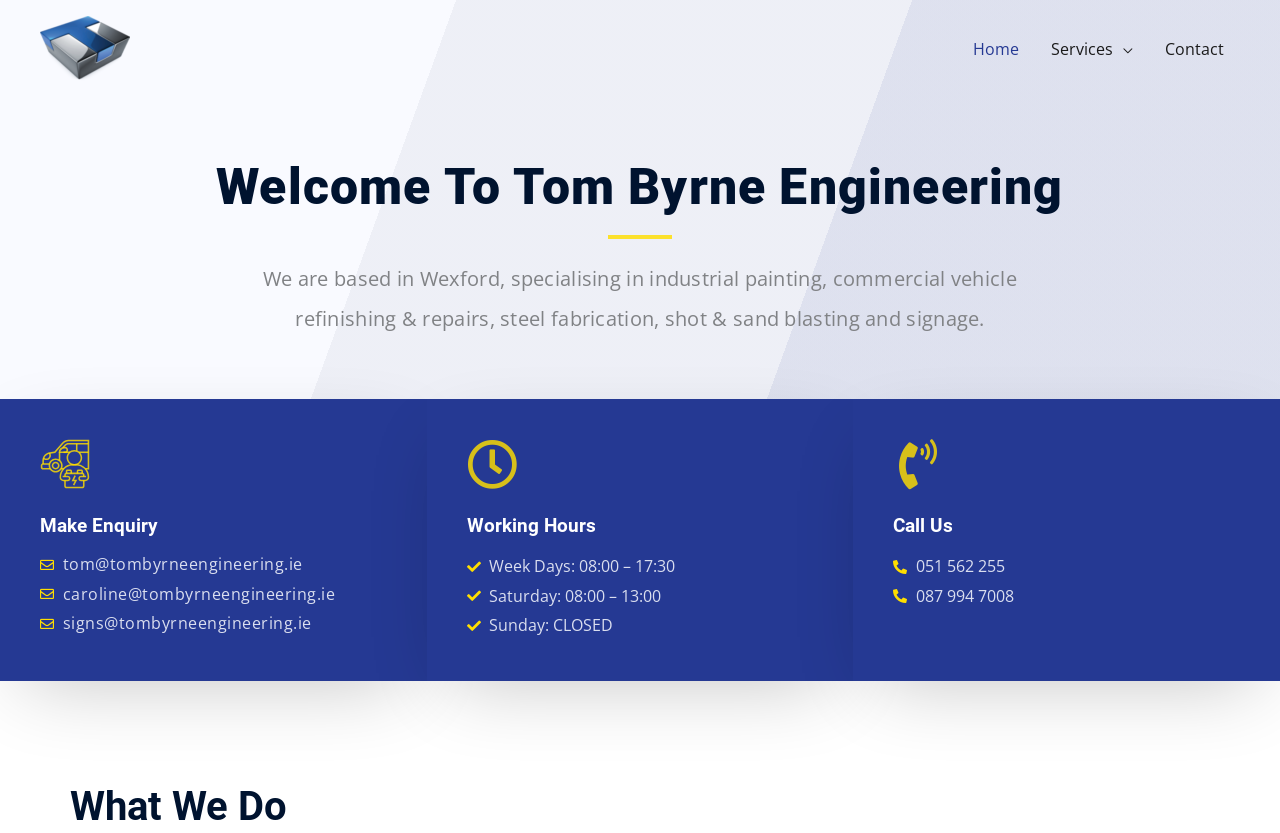What services does Tom Byrne Engineering offer?
Using the image as a reference, give a one-word or short phrase answer.

industrial painting, commercial vehicle refinishing & repairs, steel fabrication, shot & sand blasting and signage